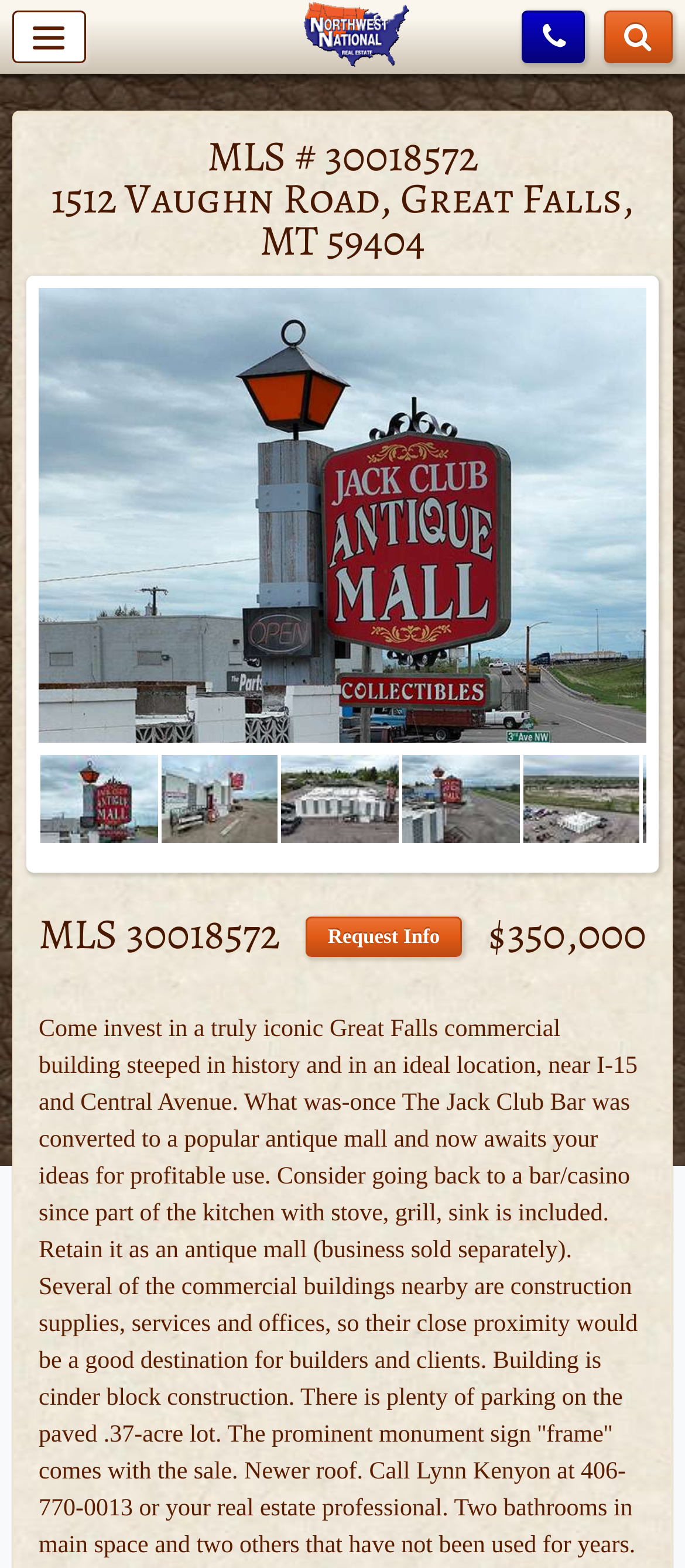Can I navigate to the home page of this website?
Provide a comprehensive and detailed answer to the question.

I found a link that says 'NWN home page', which suggests that clicking on it will take me to the home page of this website.